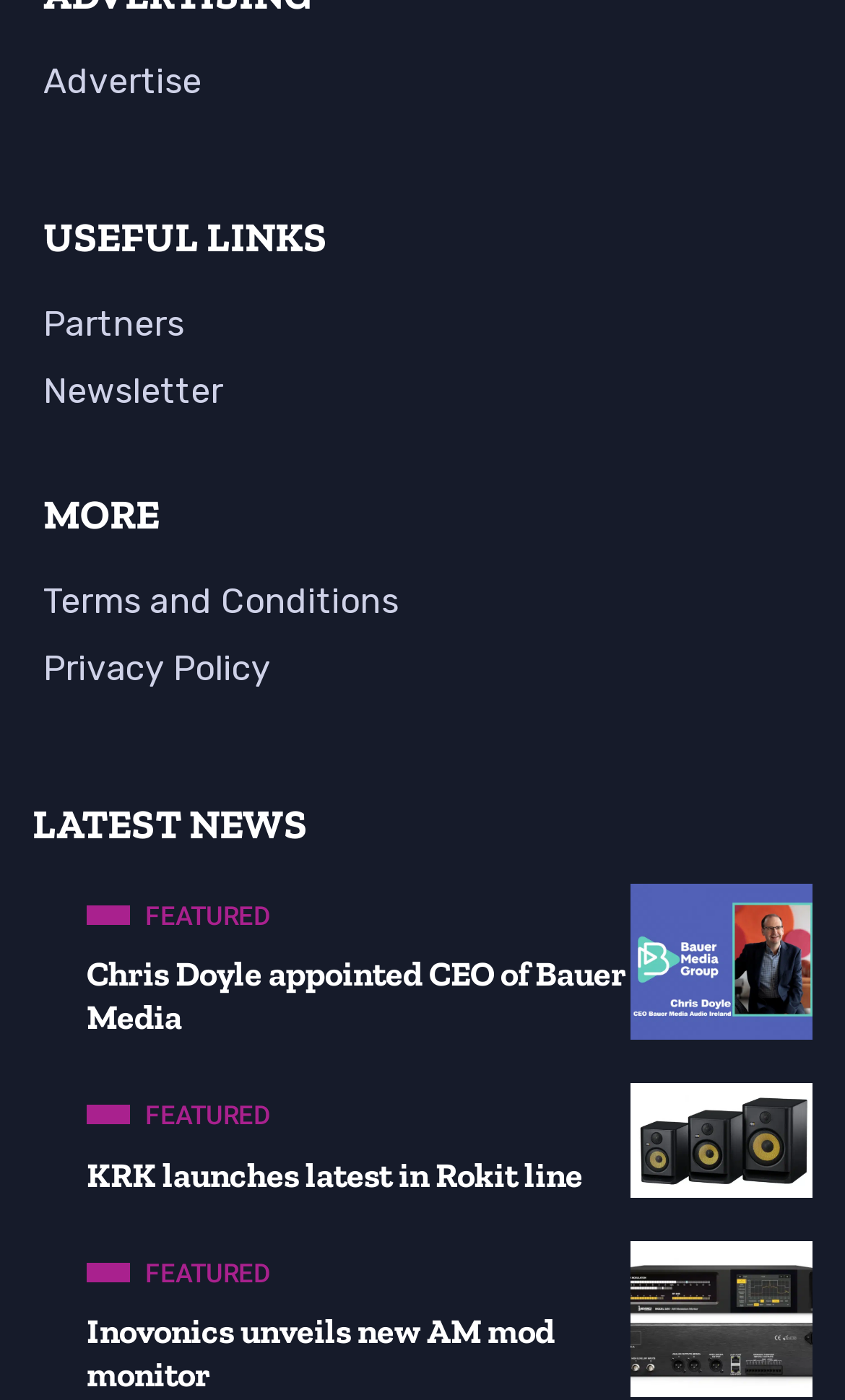Provide a brief response to the question below using a single word or phrase: 
How many images are there on the webpage?

3